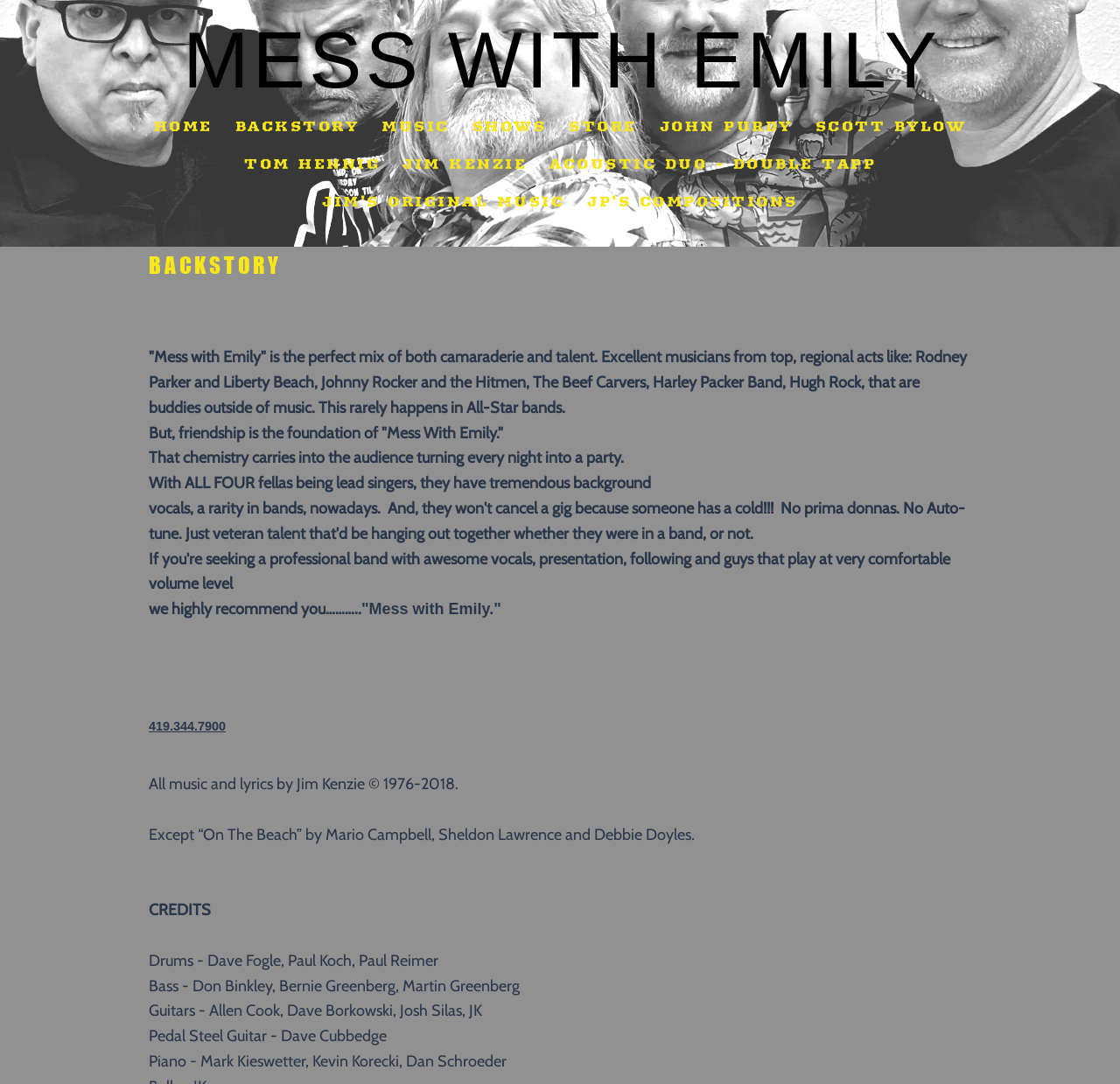What is the name of the rock group?
Please respond to the question with a detailed and well-explained answer.

The name of the rock group can be found in the heading element 'MESS WITH EMILY' at the top of the webpage, which is also the title of the webpage.